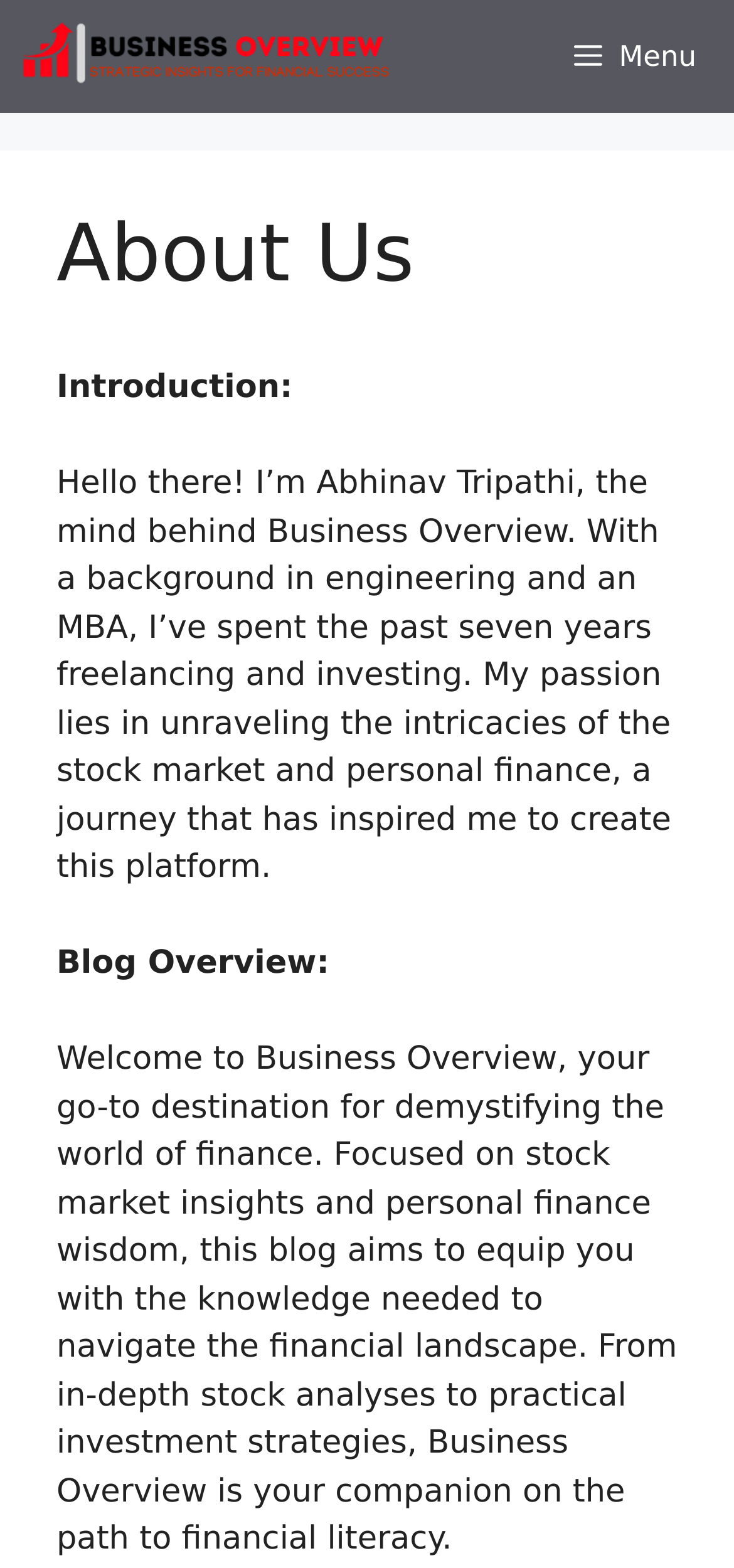Who is the author of Business Overview?
Answer the question based on the image using a single word or a brief phrase.

Abhinav Tripathi